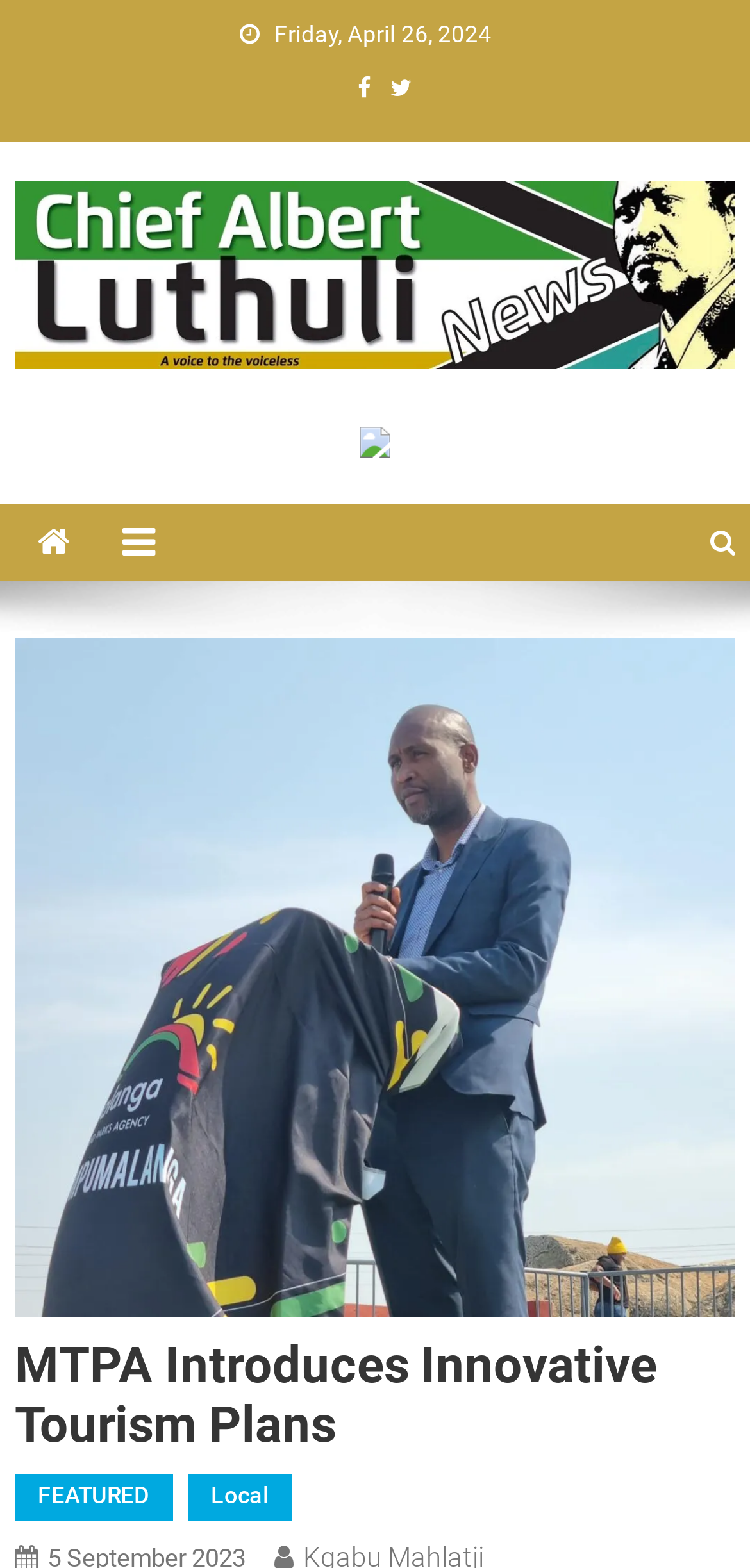What is the date of the article?
Respond to the question with a single word or phrase according to the image.

Friday, April 26, 2024